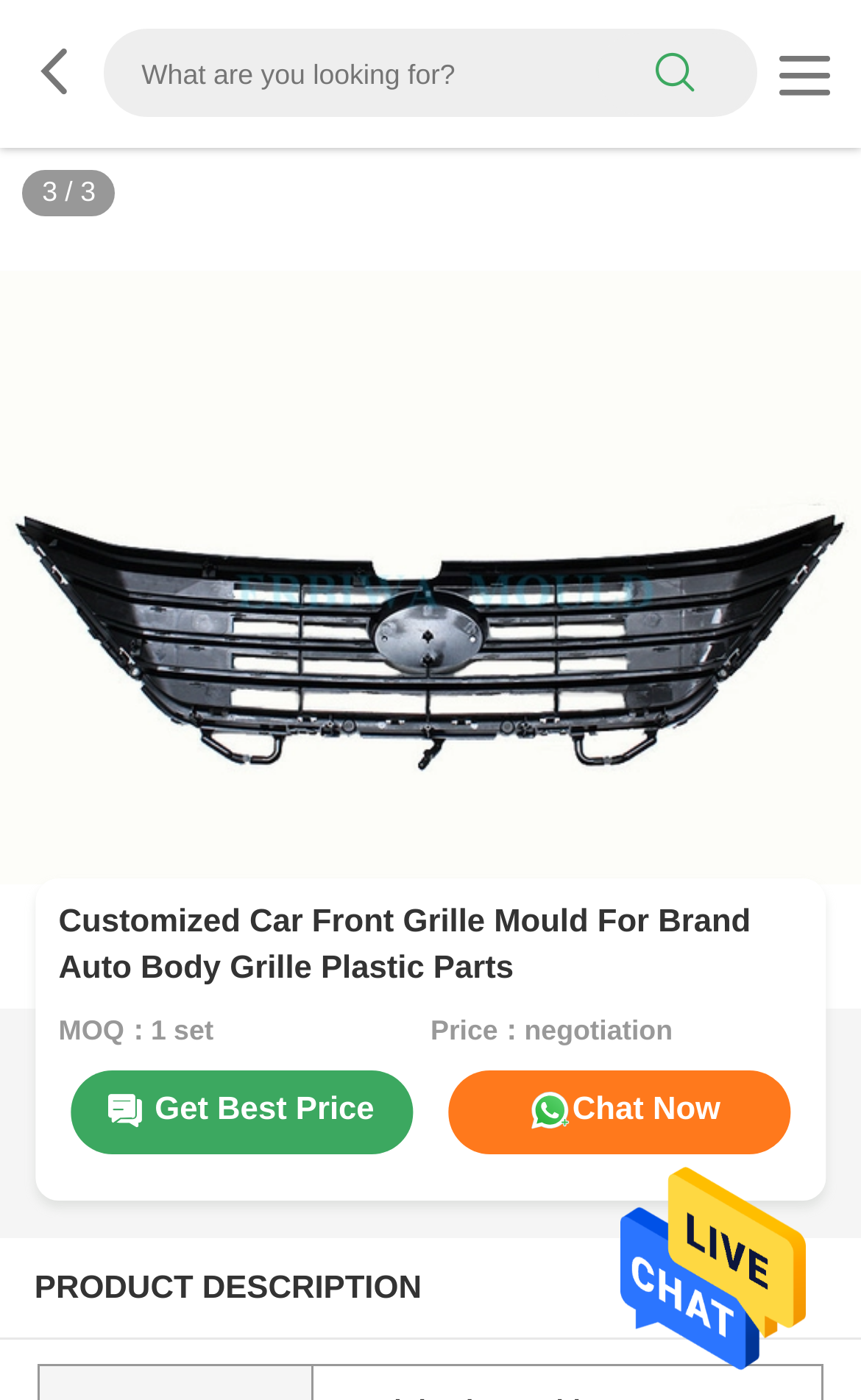What is the minimum order quantity?
Look at the image and answer the question using a single word or phrase.

1 set